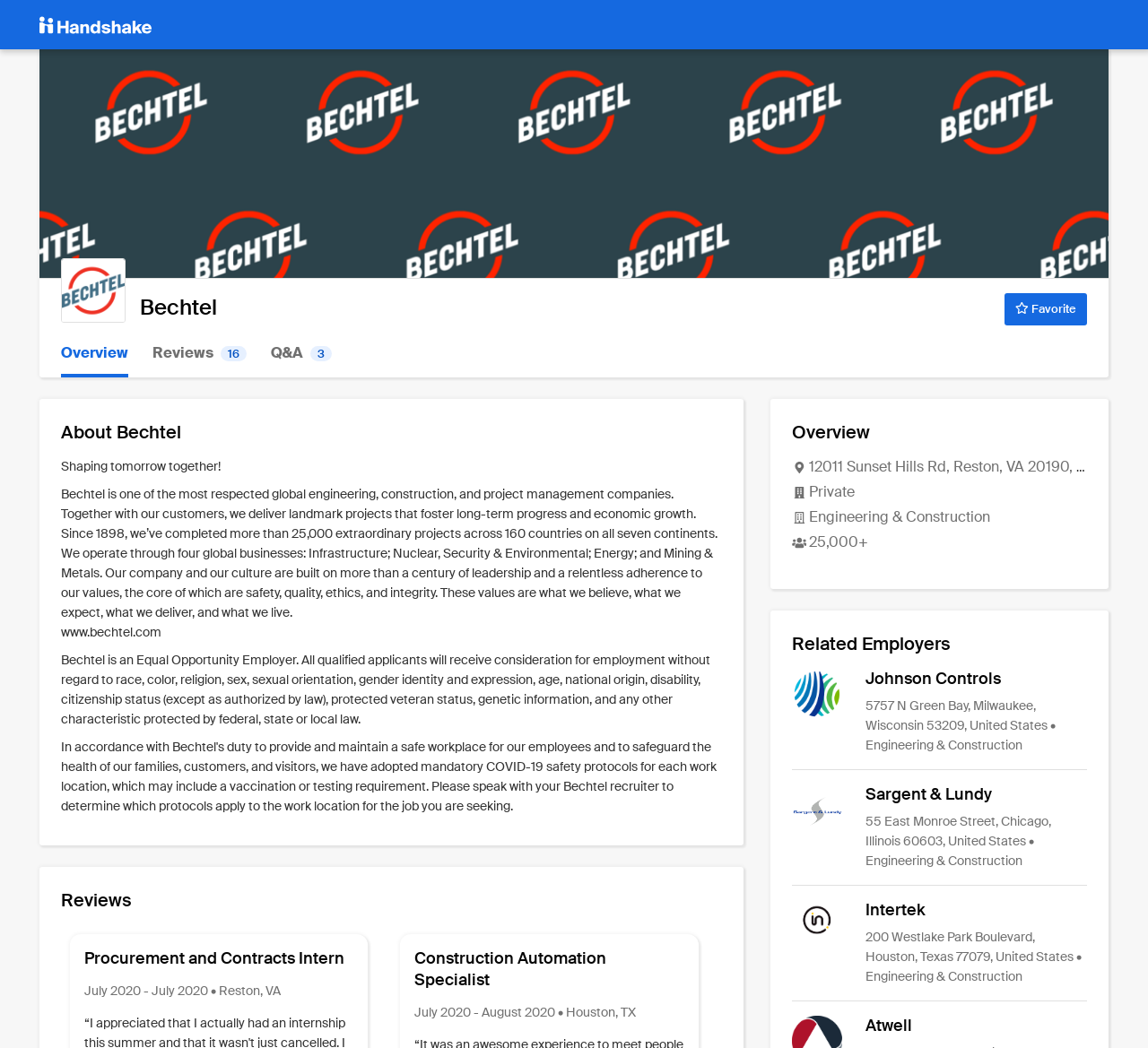Refer to the image and provide an in-depth answer to the question: 
How many employees does Bechtel have?

The number of employees of Bechtel can be found in the StaticText element with the text '25,000+' which is located in the 'Overview' section of the webpage.